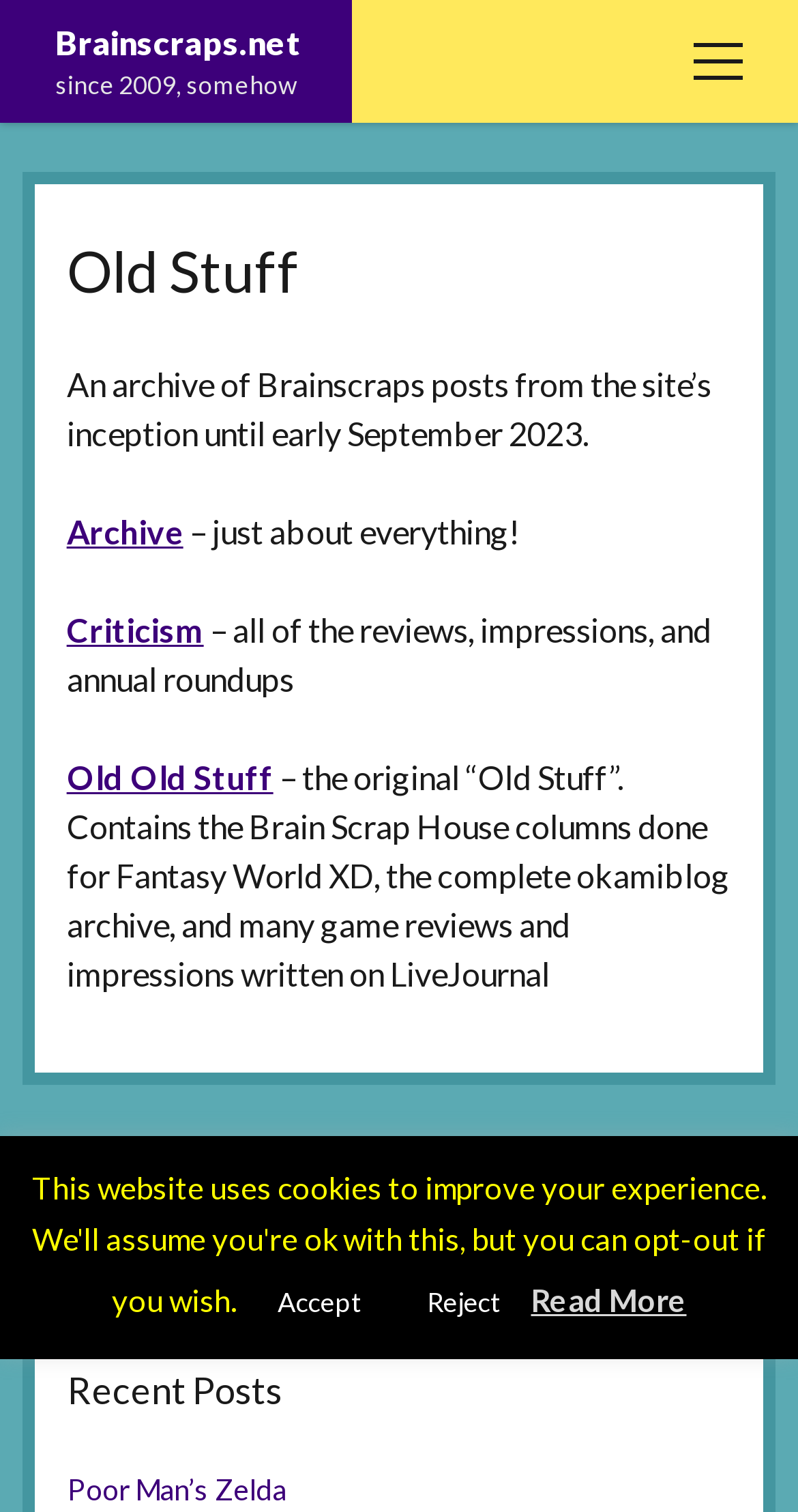Using floating point numbers between 0 and 1, provide the bounding box coordinates in the format (top-left x, top-left y, bottom-right x, bottom-right y). Locate the UI element described here: open menu

[0.808, 0.0, 1.0, 0.081]